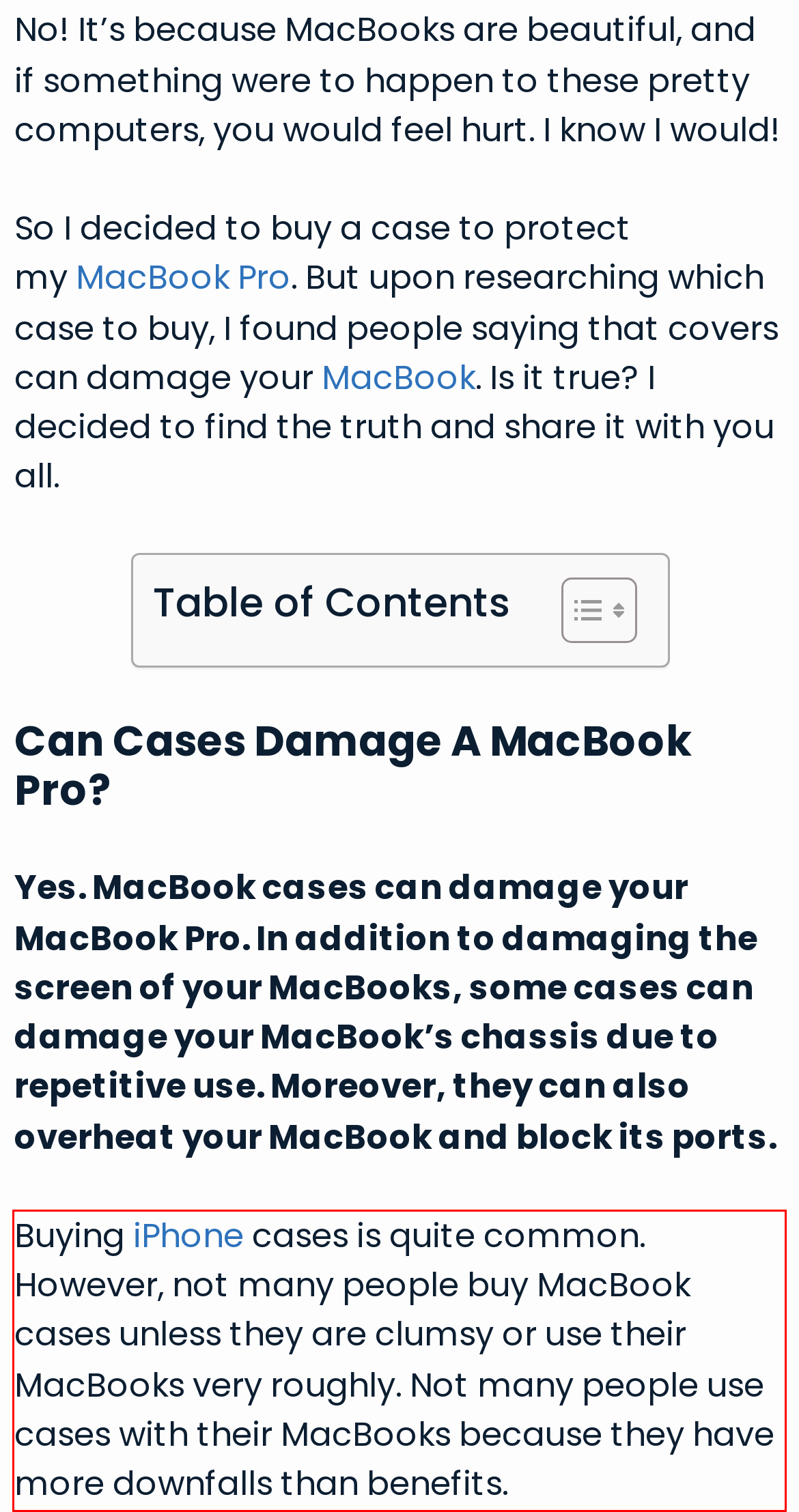With the given screenshot of a webpage, locate the red rectangle bounding box and extract the text content using OCR.

Buying iPhone cases is quite common. However, not many people buy MacBook cases unless they are clumsy or use their MacBooks very roughly. Not many people use cases with their MacBooks because they have more downfalls than benefits.